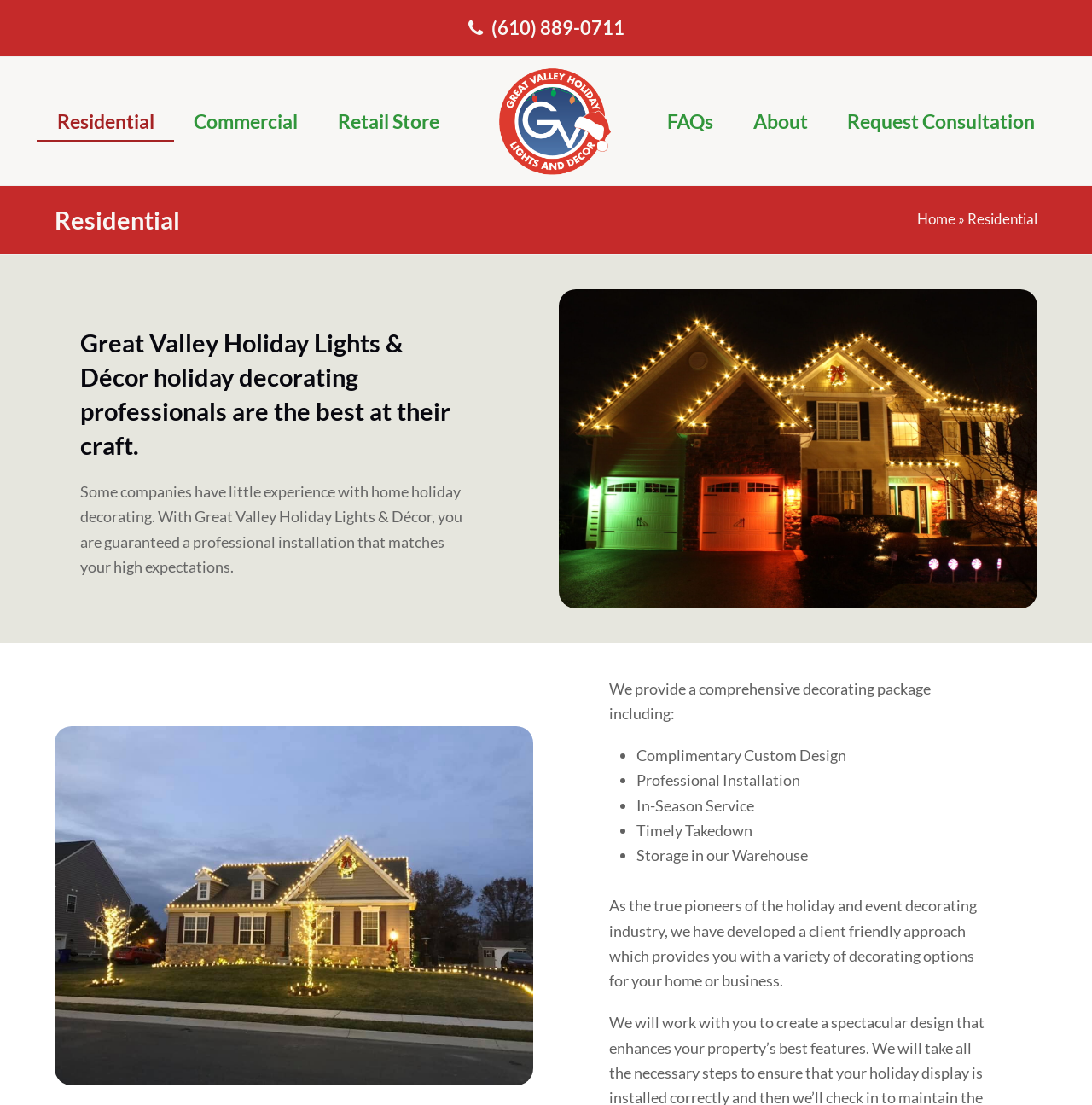What is the focus of the company's approach to holiday decorating?
Provide a one-word or short-phrase answer based on the image.

Client friendly